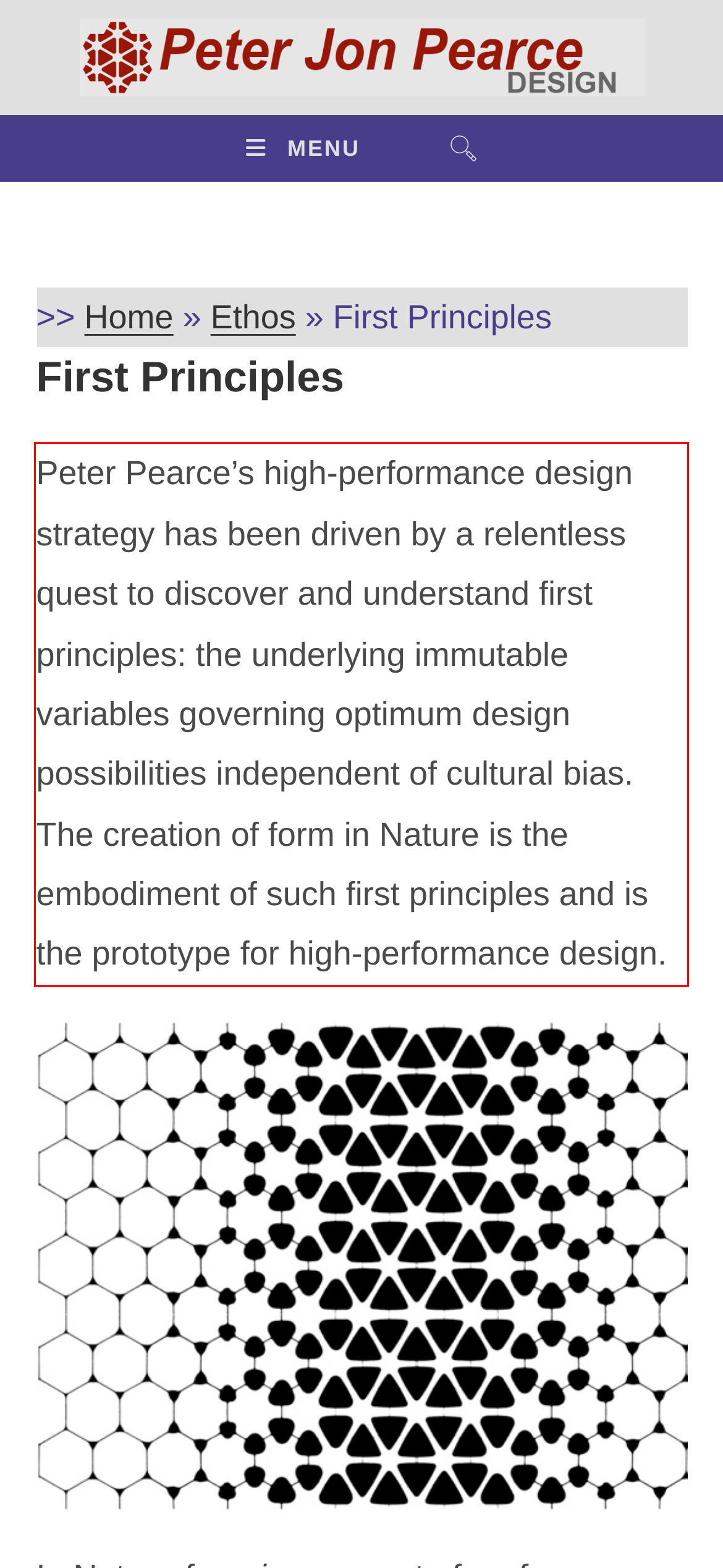Given a webpage screenshot, locate the red bounding box and extract the text content found inside it.

Peter Pearce’s high-performance design strategy has been driven by a relentless quest to discover and understand first principles: the underlying immutable variables governing optimum design possibilities independent of cultural bias. The creation of form in Nature is the embodiment of such first principles and is the prototype for high-performance design.